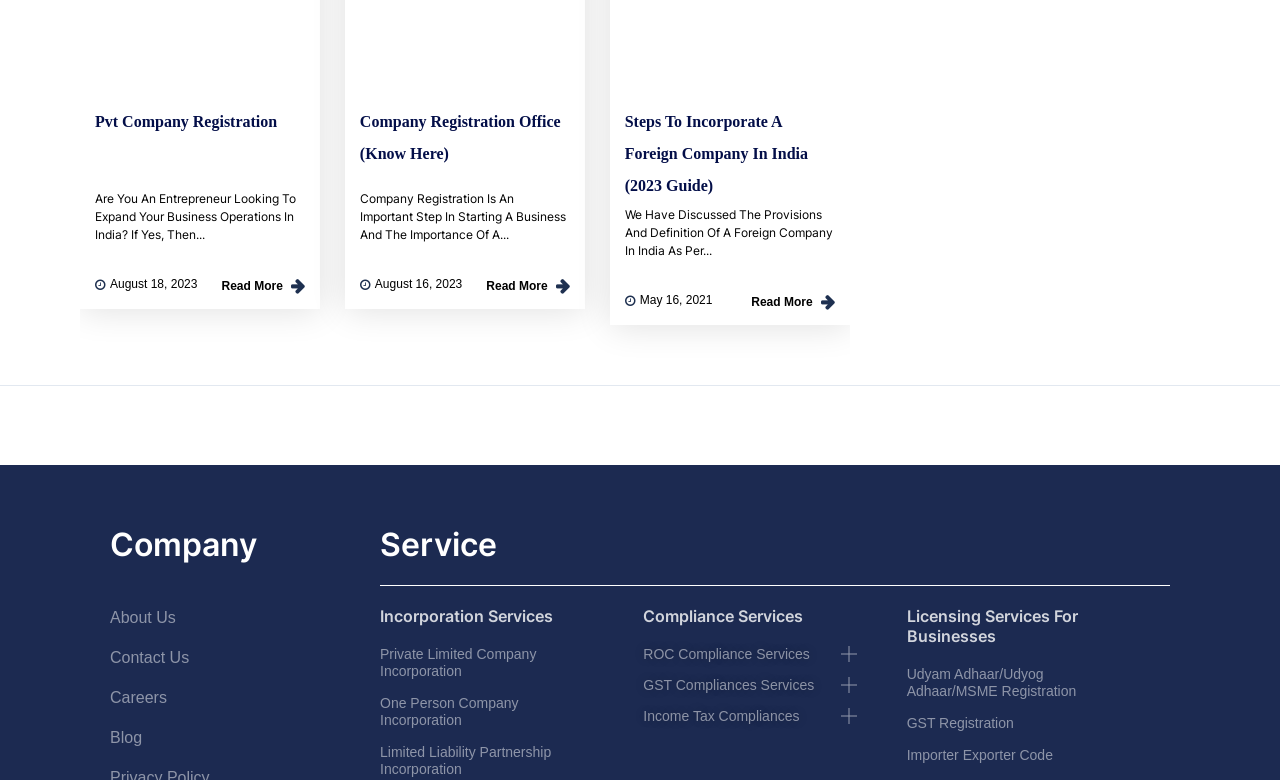Point out the bounding box coordinates of the section to click in order to follow this instruction: "Click on About Us".

None